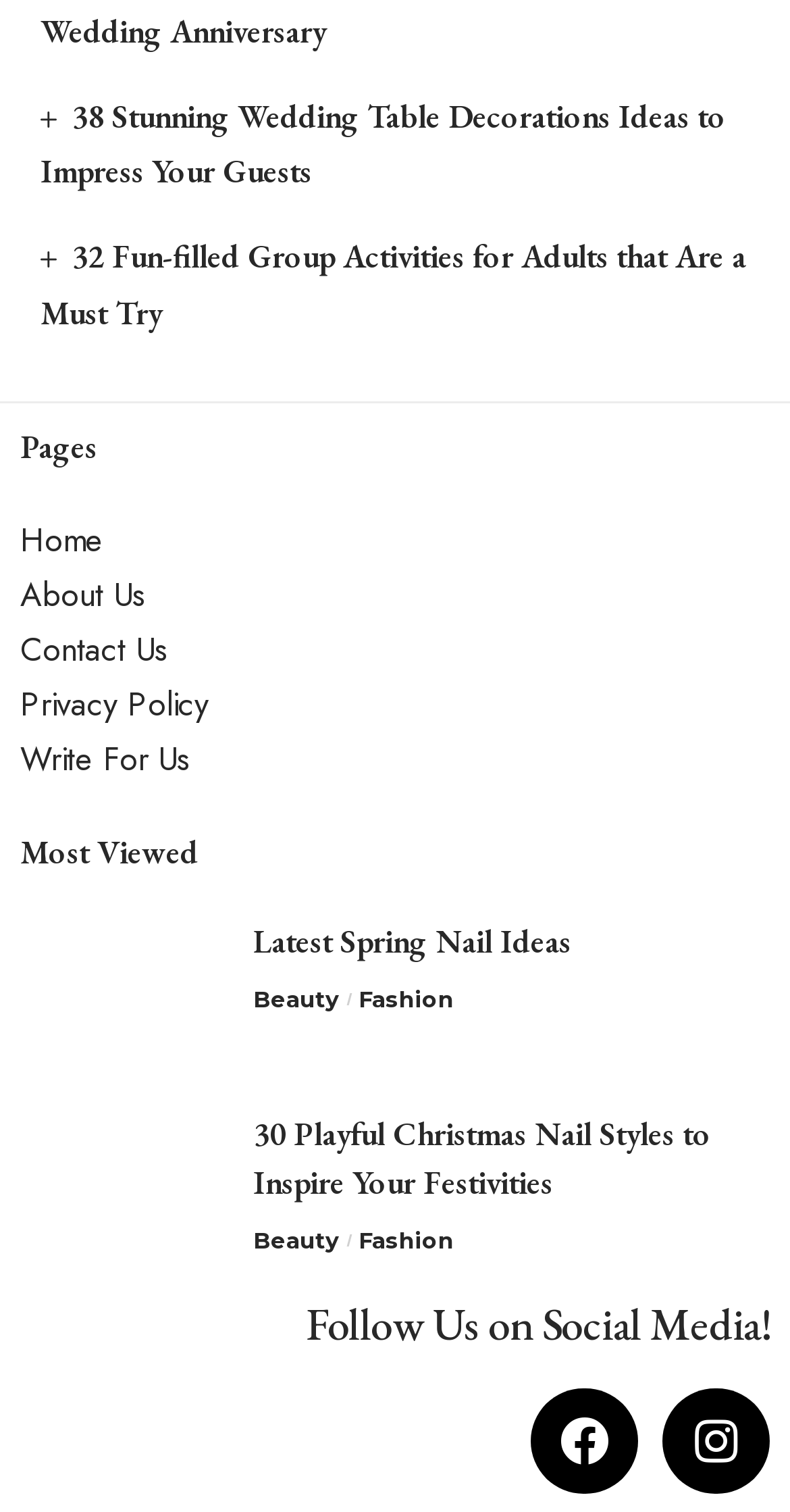Determine the bounding box coordinates of the element that should be clicked to execute the following command: "Explore the 'Beauty' category".

[0.321, 0.648, 0.454, 0.673]